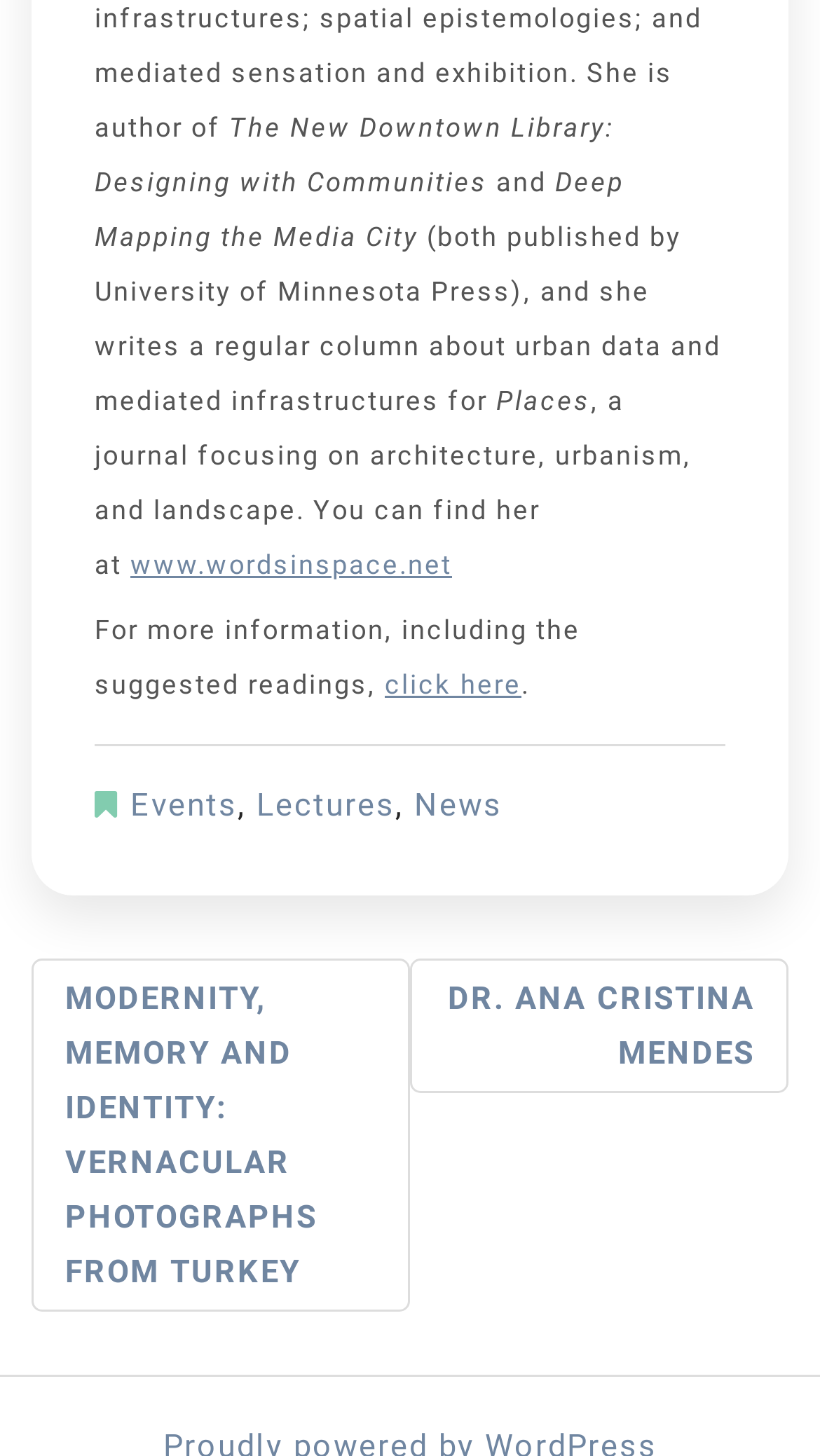What is the topic of the suggested readings?
Using the image as a reference, answer the question with a short word or phrase.

urban data and mediated infrastructures